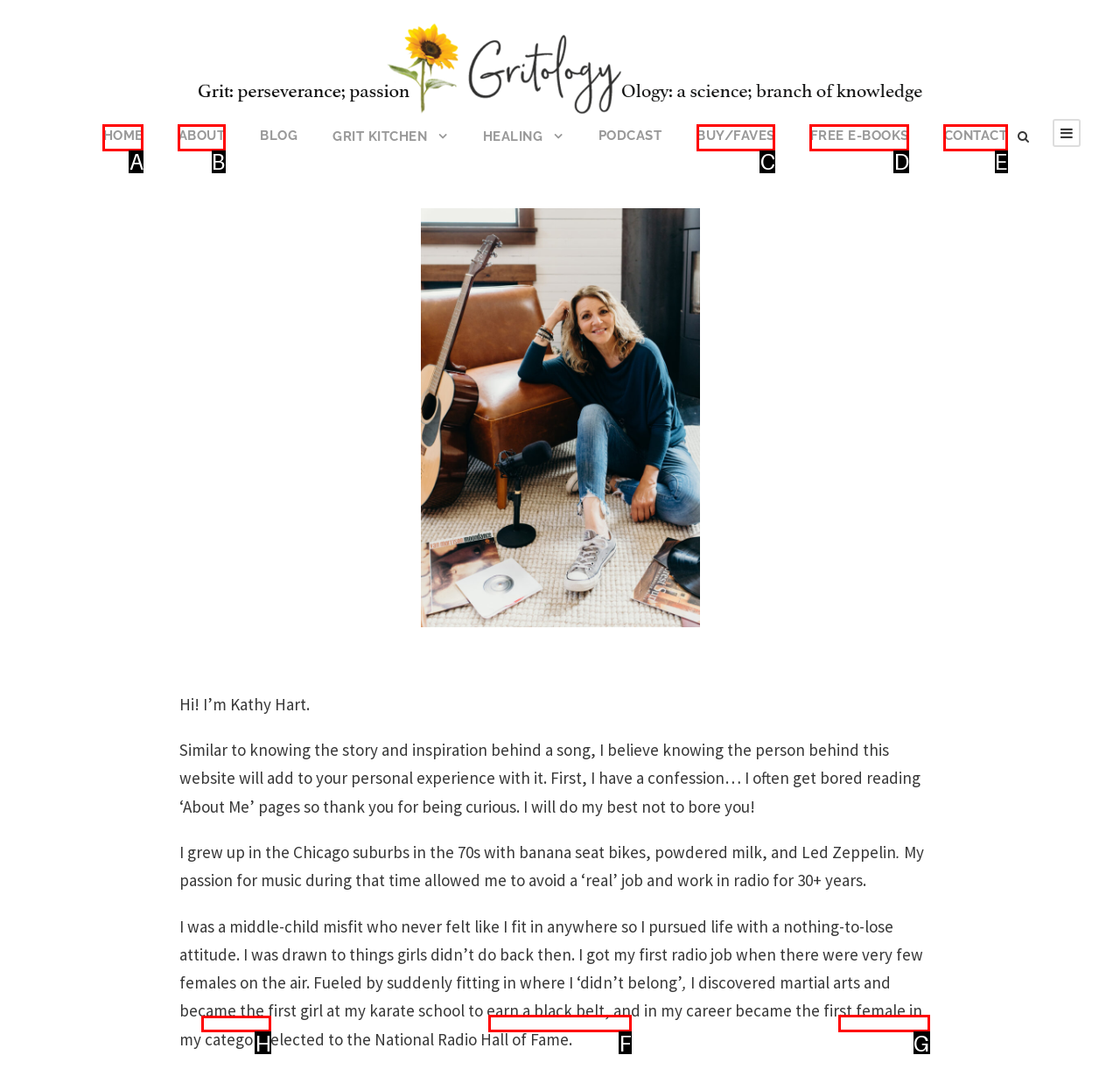Choose the letter of the element that should be clicked to complete the task: Like the post
Answer with the letter from the possible choices.

None